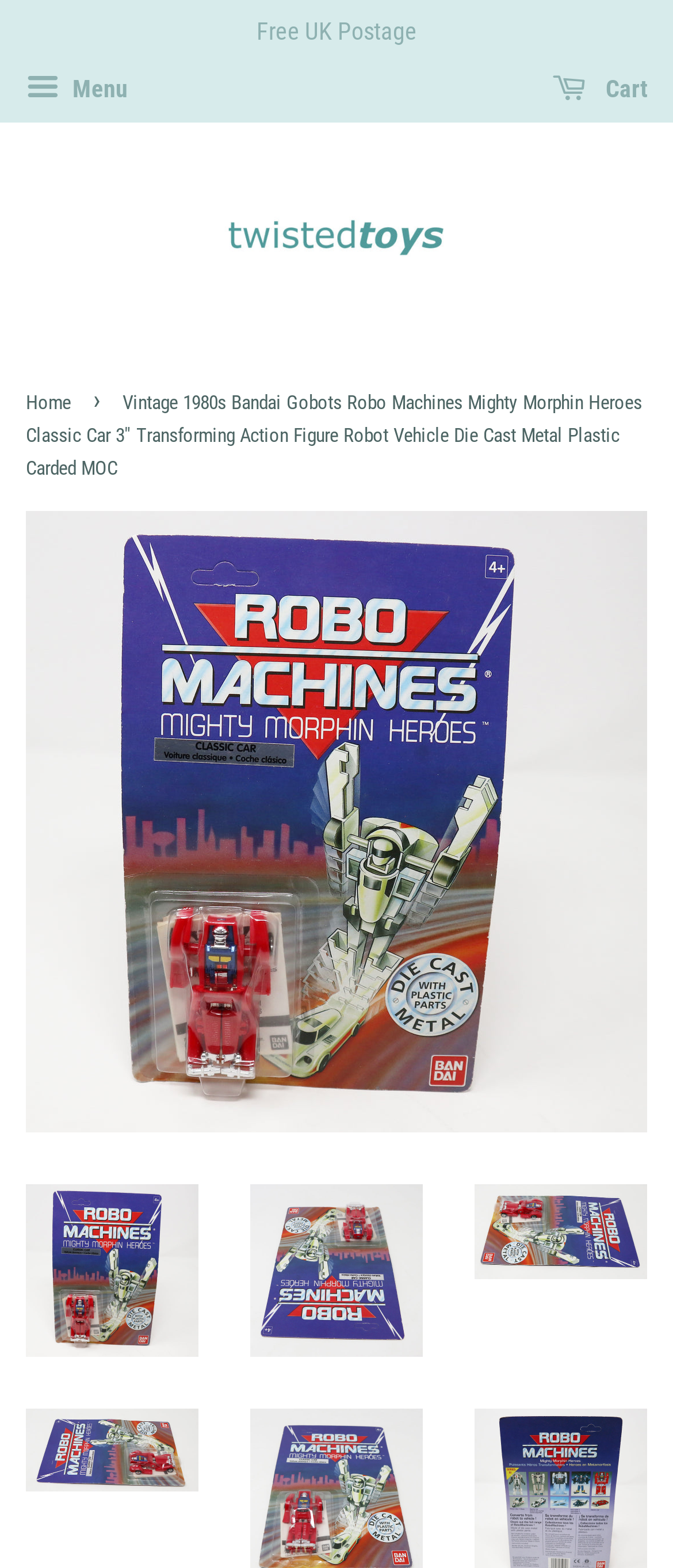Locate the bounding box coordinates of the clickable area needed to fulfill the instruction: "Go to 'TwistedToys' homepage".

[0.333, 0.122, 0.667, 0.186]